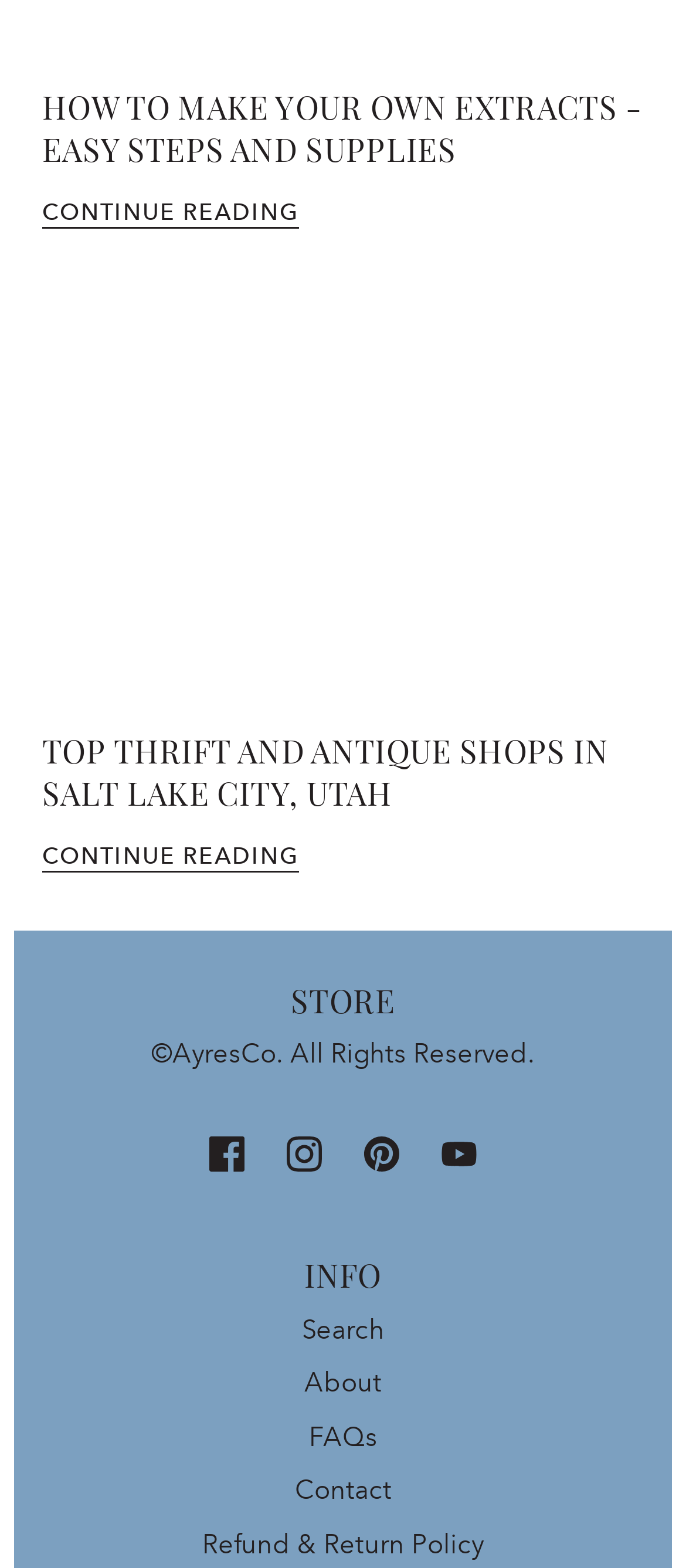Identify the bounding box coordinates of the area you need to click to perform the following instruction: "search for something".

[0.44, 0.836, 0.56, 0.861]